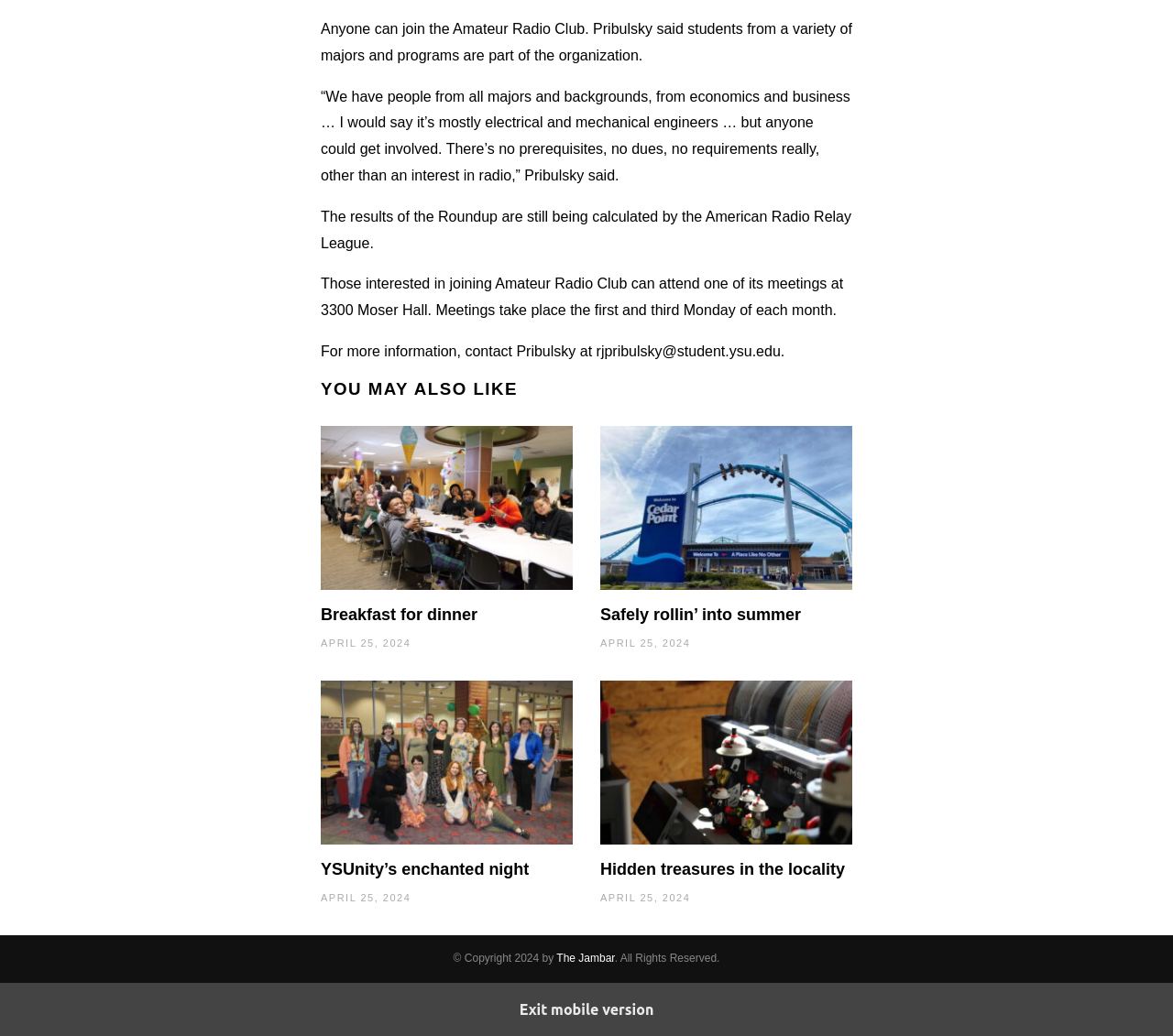Provide the bounding box coordinates in the format (top-left x, top-left y, bottom-right x, bottom-right y). All values are floating point numbers between 0 and 1. Determine the bounding box coordinate of the UI element described as: Hidden treasures in the locality

[0.512, 0.83, 0.72, 0.848]